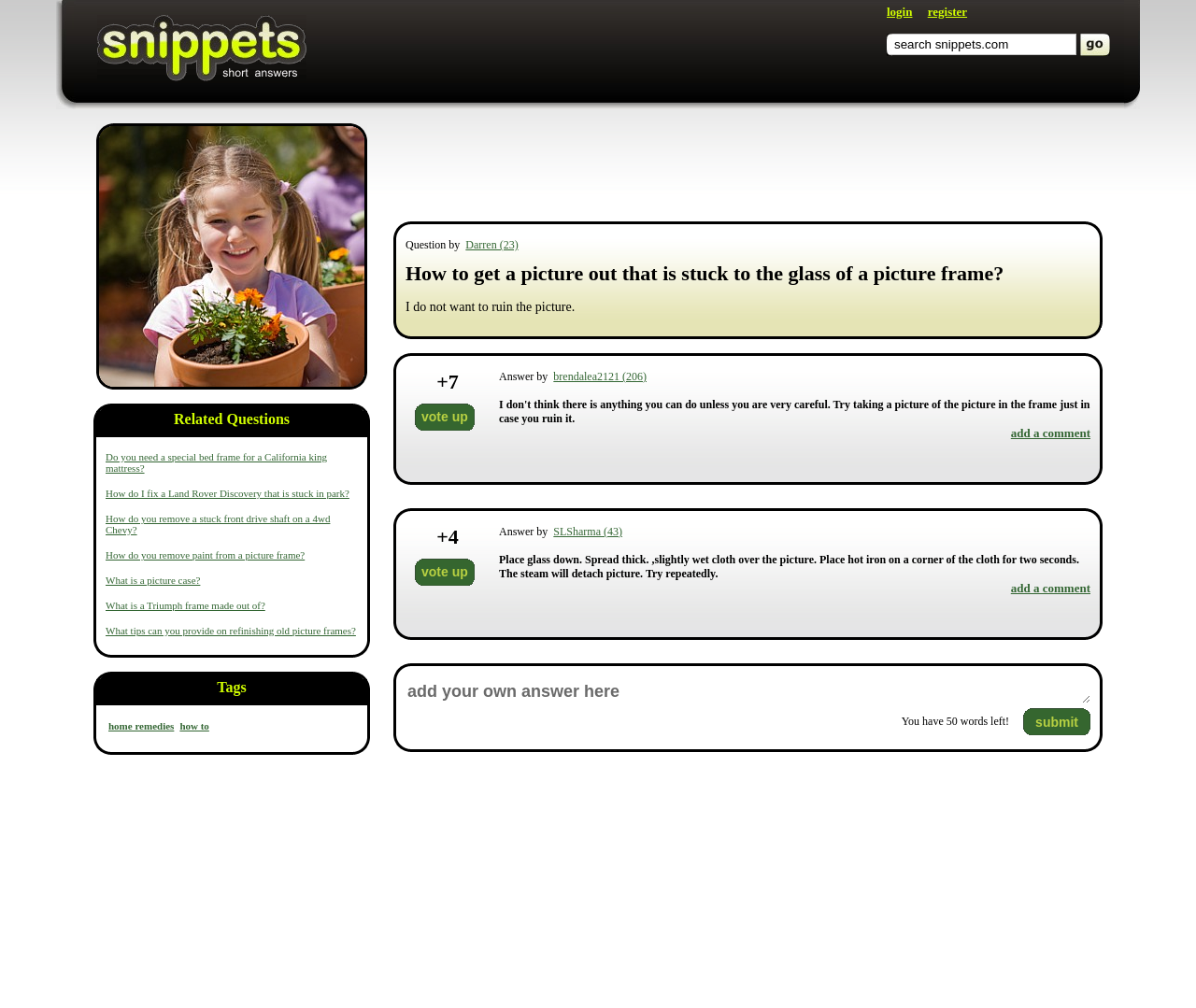Show the bounding box coordinates of the element that should be clicked to complete the task: "view answer by brendalea2121".

[0.329, 0.236, 0.922, 0.32]